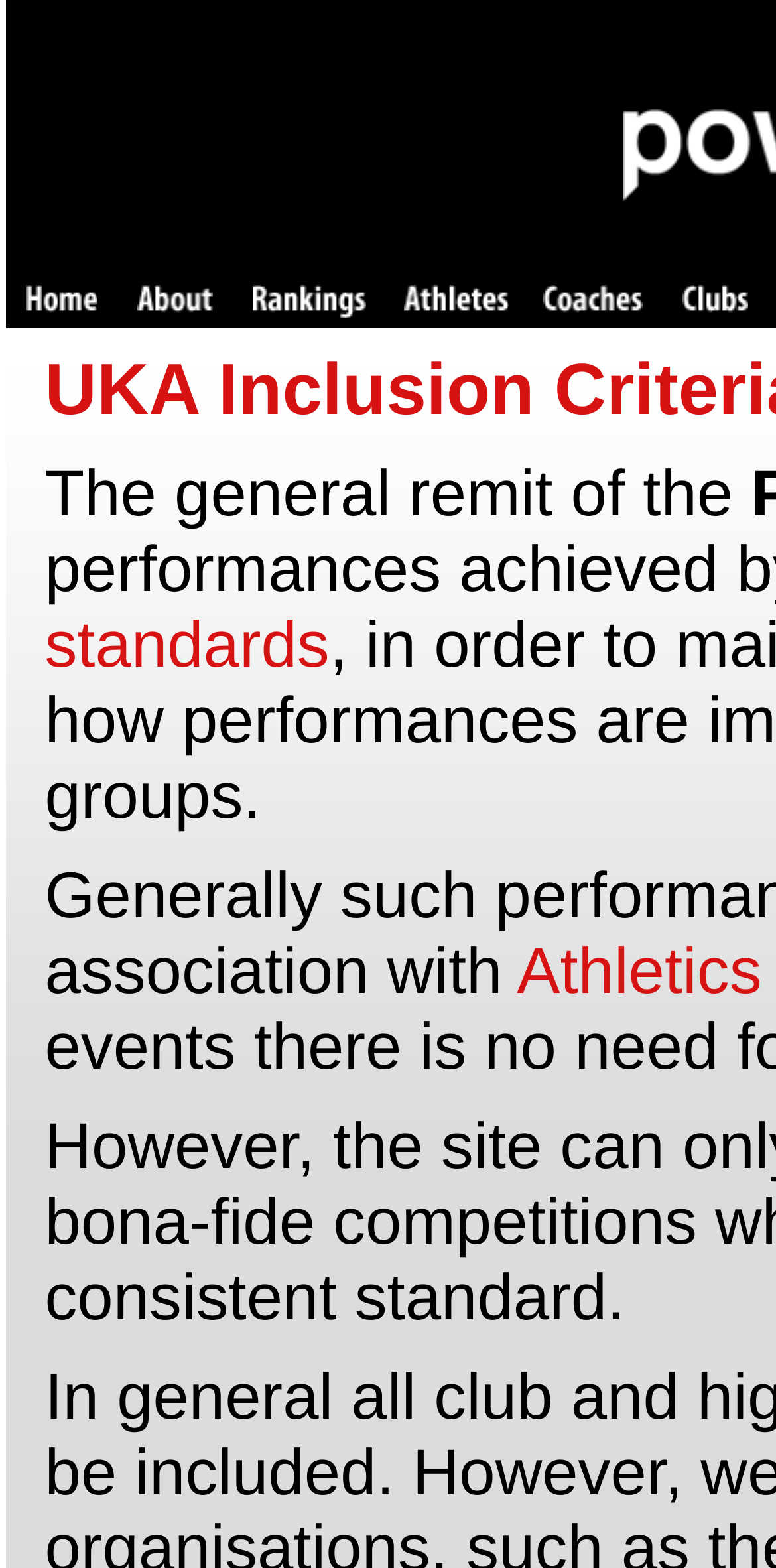Refer to the image and provide a thorough answer to this question:
What is the first word of the static text?

I looked at the static text element and found that the first word is 'The'. This is part of the sentence 'The general remit of the...'.